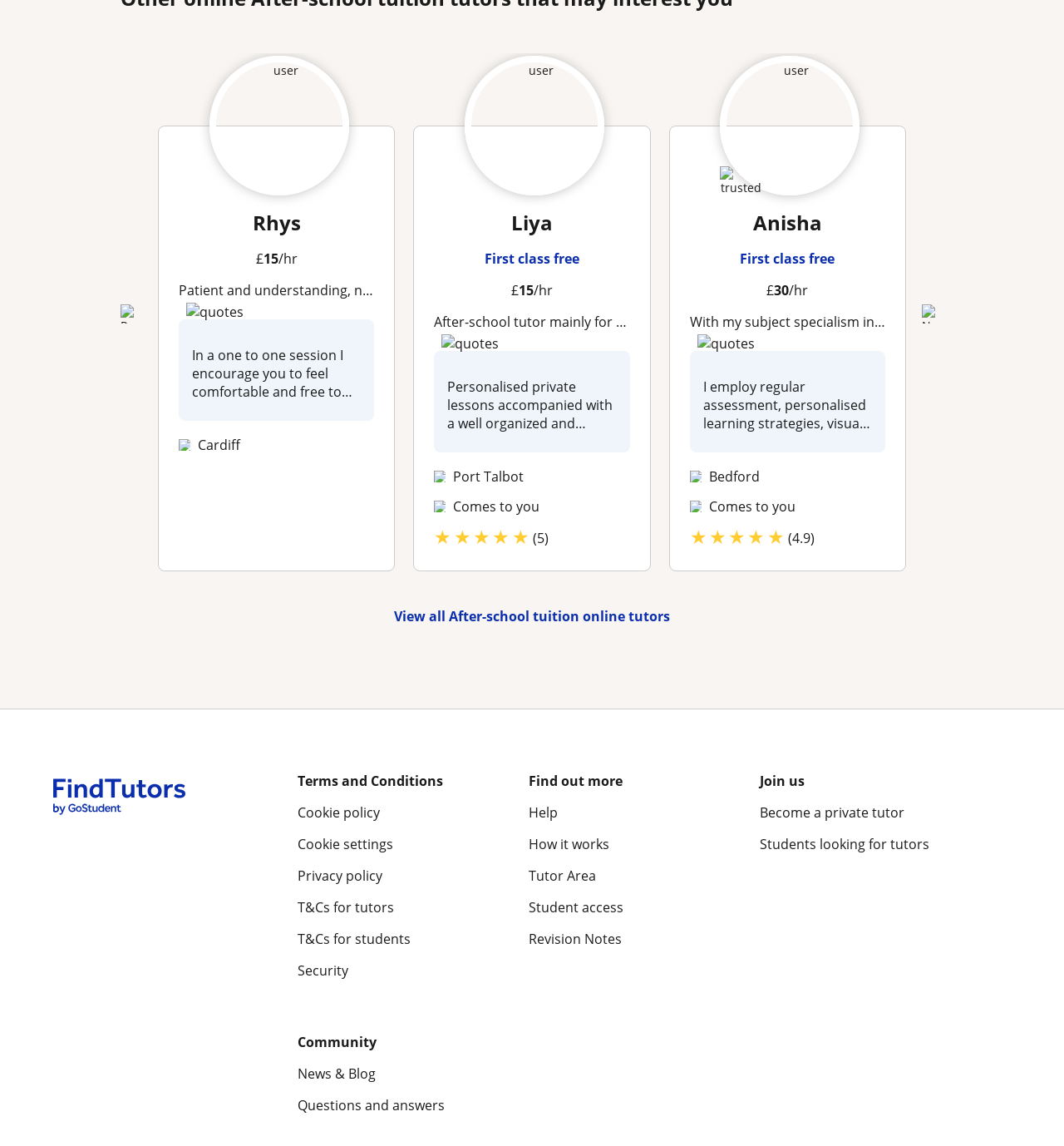What is the location of Liya's tutoring service?
Your answer should be a single word or phrase derived from the screenshot.

Port Talbot